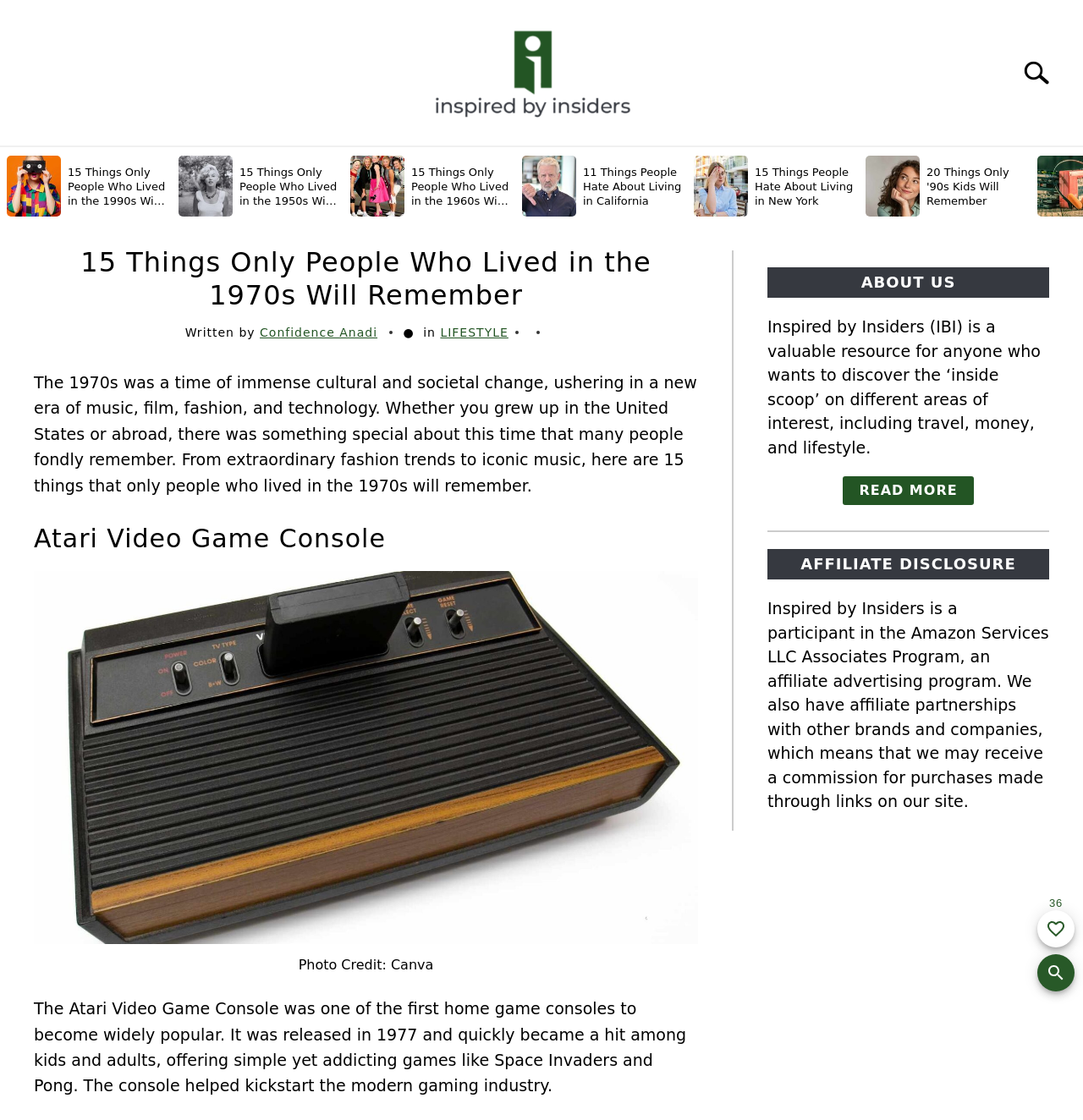What is the topic of the article?
Provide a detailed and extensive answer to the question.

The topic of the article can be inferred from the title '15 Things Only People Who Lived in the 1970s Will Remember' and the content of the article, which discusses various aspects of the 1970s.